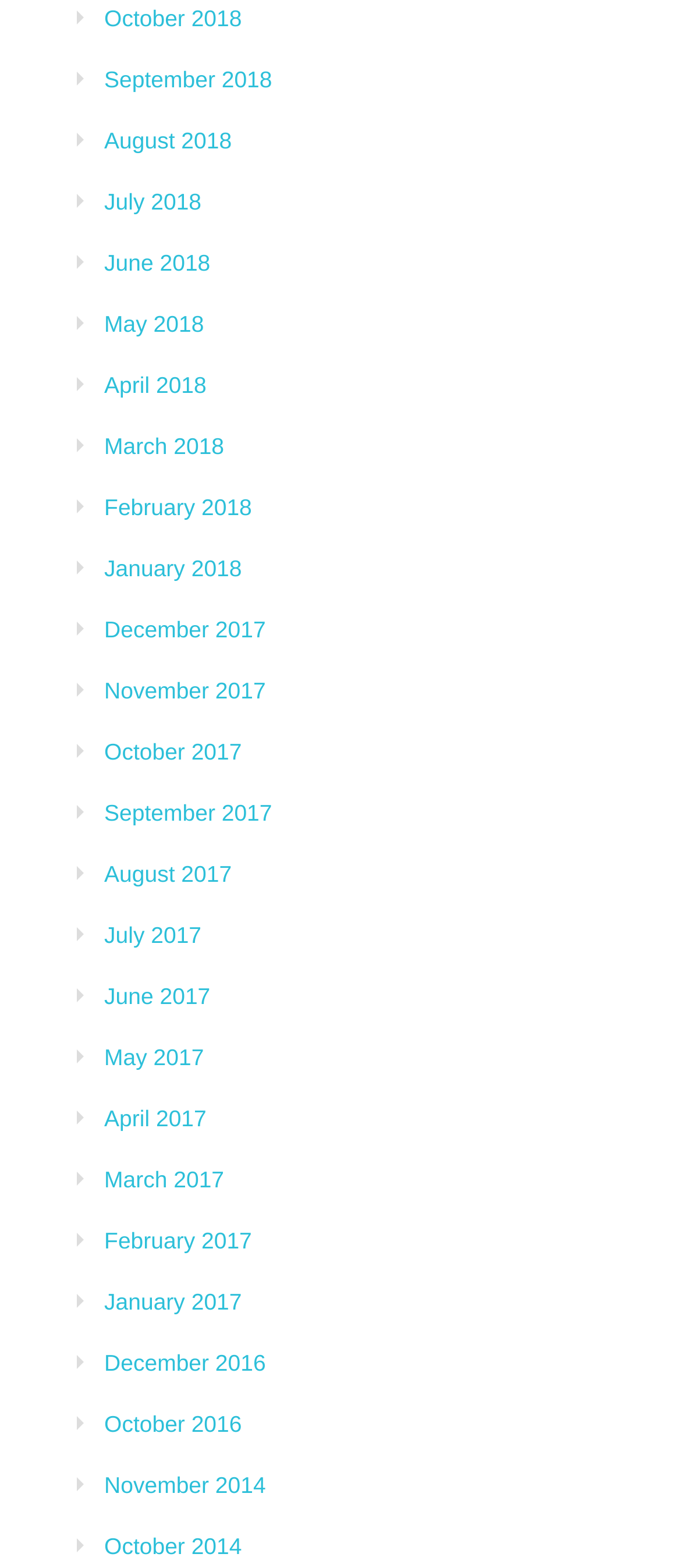Pinpoint the bounding box coordinates of the element to be clicked to execute the instruction: "check October 2016".

[0.153, 0.899, 0.355, 0.916]